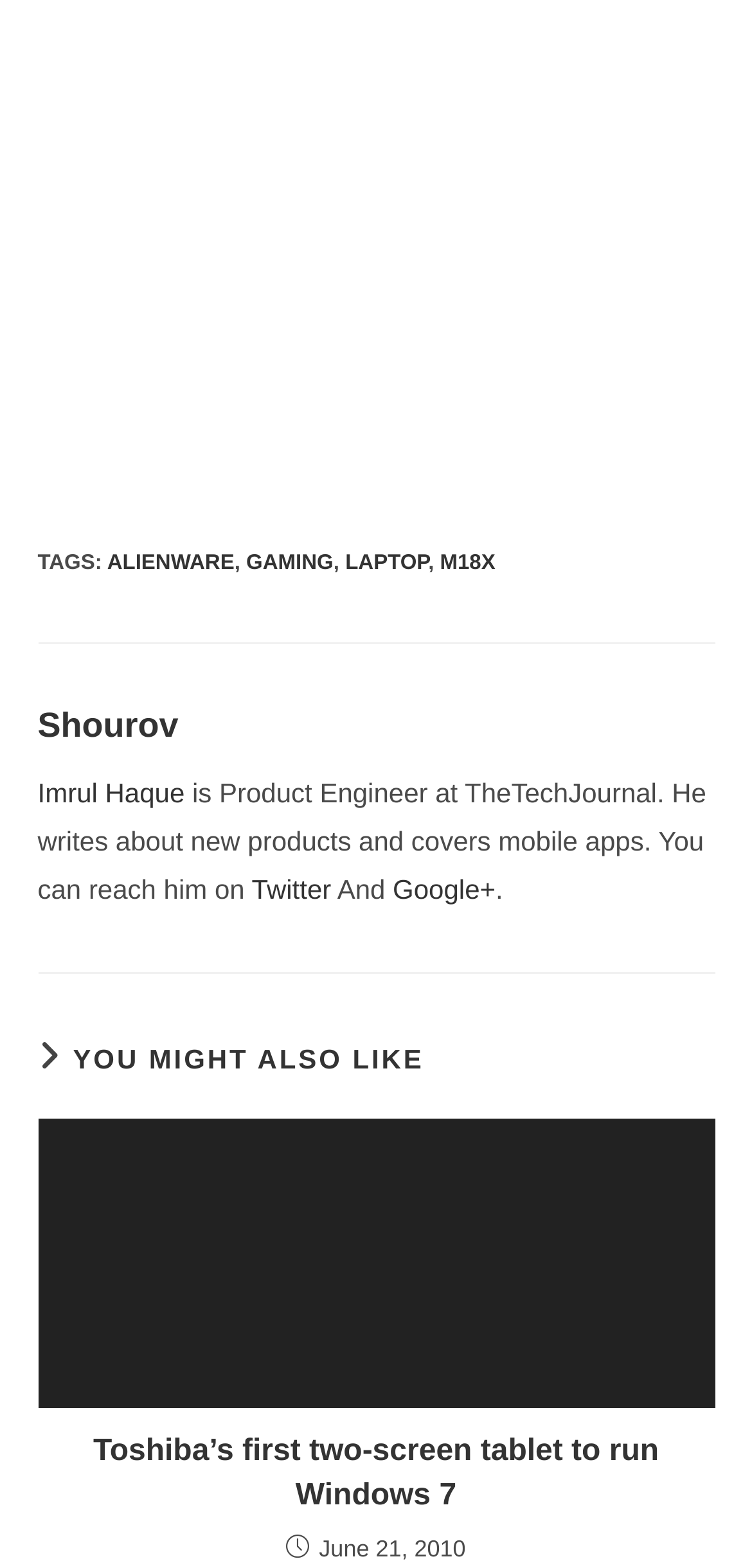Respond to the question below with a single word or phrase: What type of laptop is mentioned in the tags?

Alienware M18X